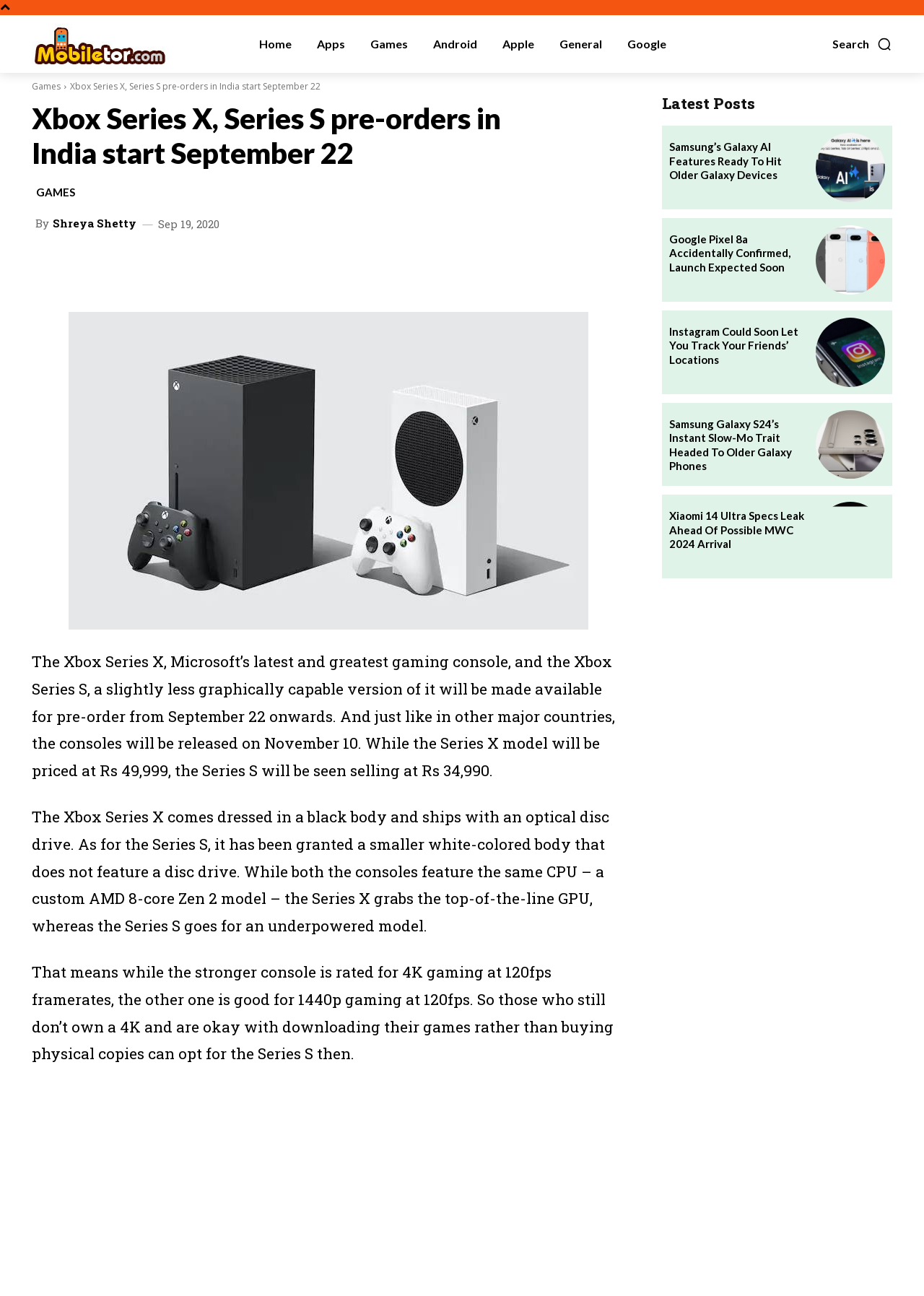Craft a detailed narrative of the webpage's structure and content.

The webpage is about the pre-order and release of Xbox Series X and Series S in India. At the top left, there is a logo image and a search button at the top right. Below the logo, there are several navigation links, including "Home", "Apps", "Games", "Android", "Apple", and "General". 

The main content of the webpage is an article about the Xbox Series X and Series S pre-orders in India. The article title "Xbox Series X, Series S pre-orders in India start September 22" is displayed prominently at the top of the article section. Below the title, there is a byline "By Shreya Shetty" and a timestamp "Sep 19, 2020". 

The article text is divided into three paragraphs, describing the pre-order and release dates, the features and pricing of the two consoles, and the differences in their gaming capabilities. Below the article, there are social media sharing links for Facebook, Twitter, Pinterest, WhatsApp, and another platform.

On the right side of the article, there is a large image of the Xbox Series X and S consoles. At the bottom of the webpage, there is a section titled "Latest Posts" with several links to other news articles, including ones about Samsung's Galaxy AI features, Google Pixel 8a, Instagram's location tracking, Samsung Galaxy S24's slow-mo feature, and Xiaomi 14 Ultra specs.